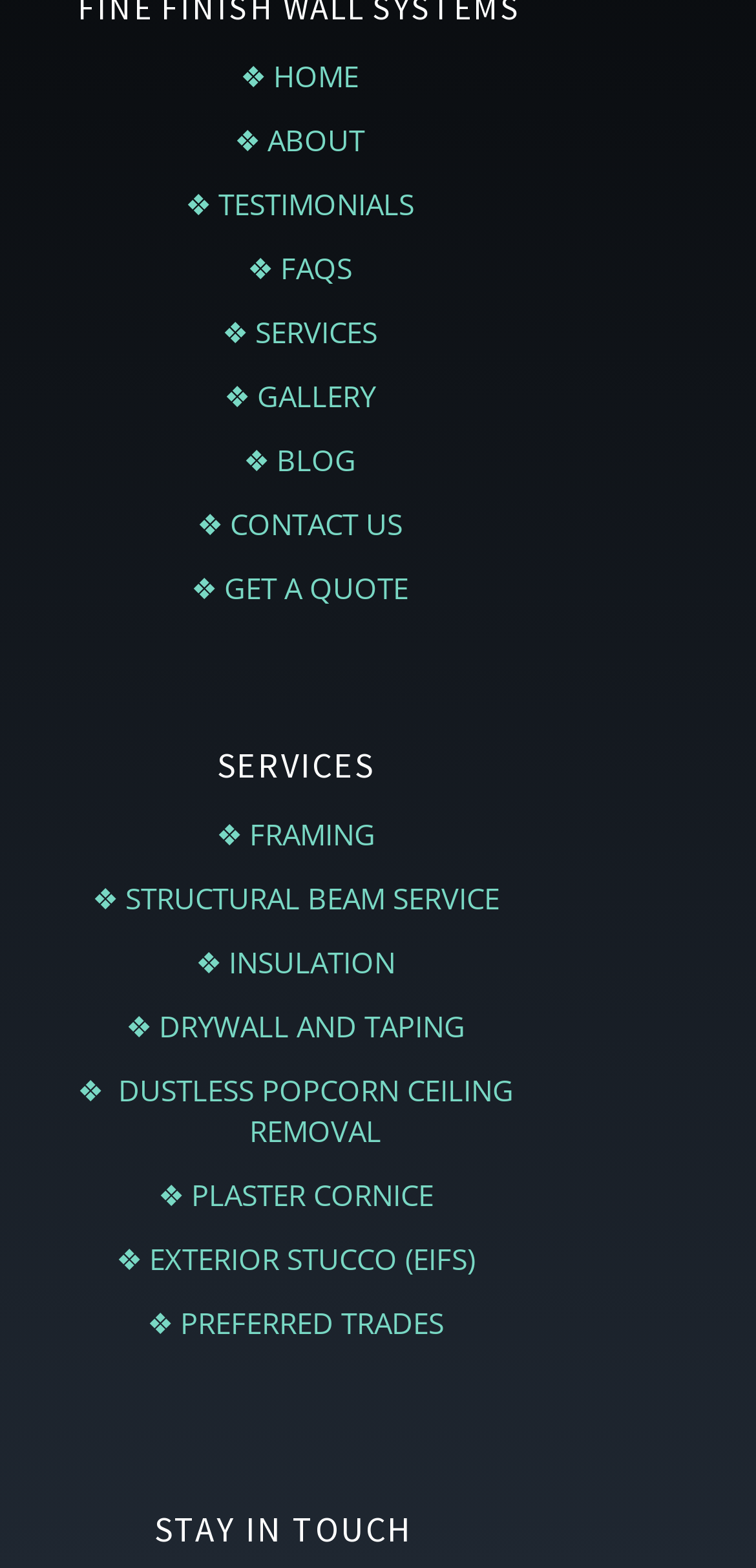Find the bounding box coordinates for the element described here: "❖ FAQs".

[0.327, 0.158, 0.465, 0.184]